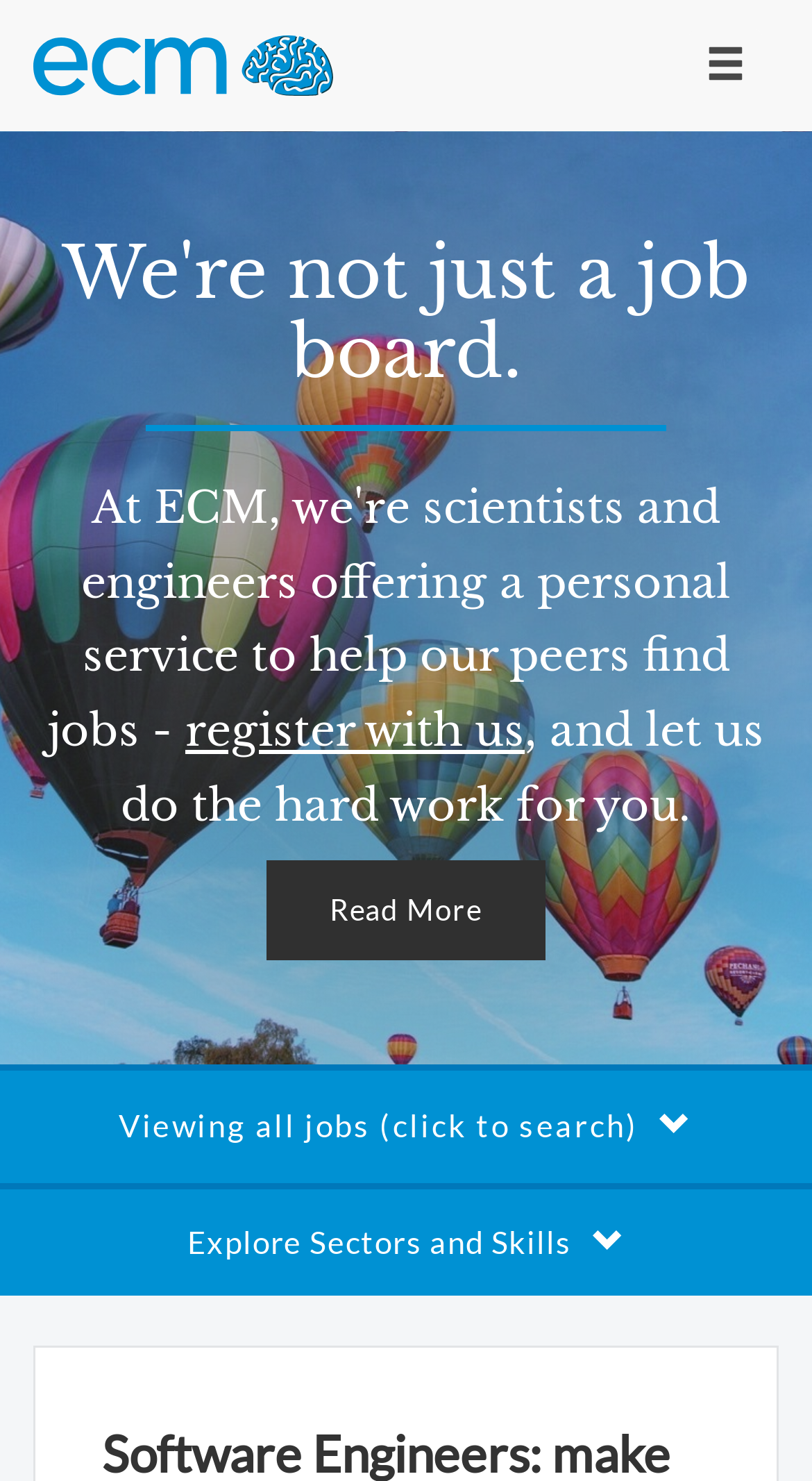Describe all the key features and sections of the webpage thoroughly.

The webpage appears to be a job posting page, specifically for software engineers. At the top left, there is a link with no text, possibly a logo or an icon. To the right of this link, there is a button labeled "Toggle navigation". 

Below these elements, there is a prominent section that catches the attention. It contains a link "register with us" and a static text that says "and let us do the hard work for you." This section seems to be encouraging users to register with the company.

Further down, there is a "Read More" link, which likely leads to more information about the job posting. 

At the bottom of the page, there are two buttons. The first one is "Viewing all jobs (click to search)" and the second one is "Explore Sectors and Skills". Both buttons are not expanded by default, suggesting that they may lead to dropdown menus or additional content when clicked.